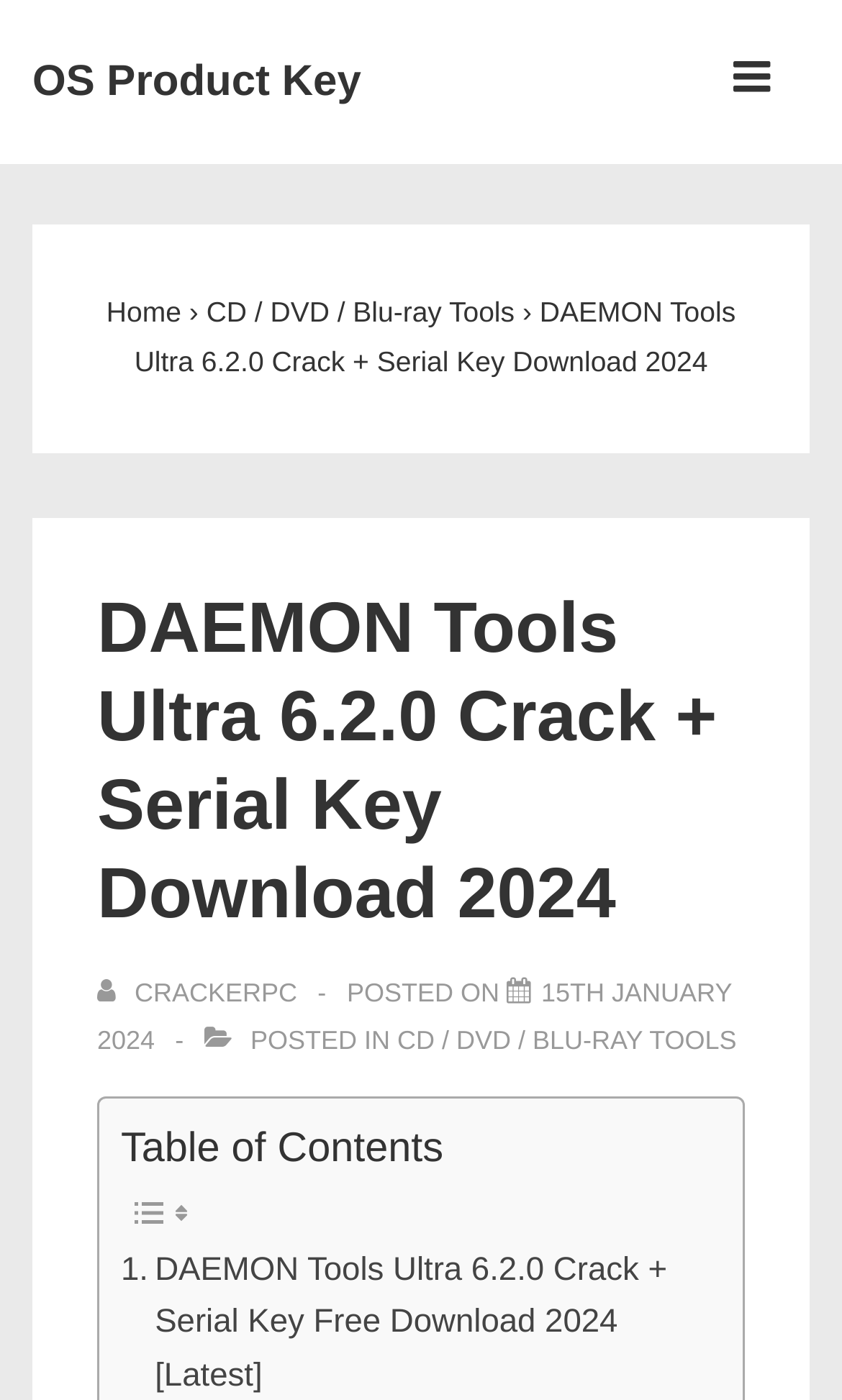Refer to the image and provide an in-depth answer to the question: 
What is the name of the software being discussed?

Based on the webpage content, specifically the heading 'DAEMON Tools Ultra 6.2.0 Crack + Serial Key Download 2024', it is clear that the software being discussed is DAEMON Tools Ultra.